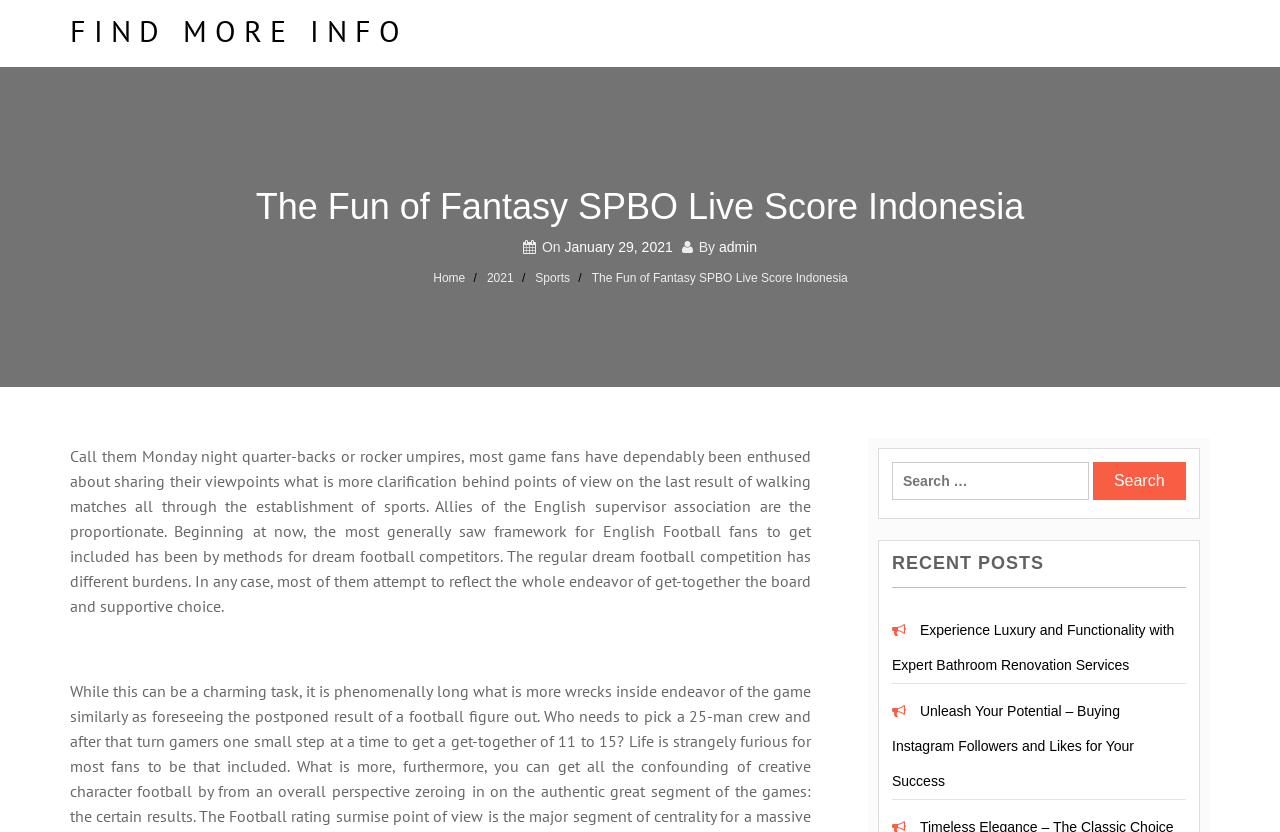Given the description "January 29, 2021February 5, 2021", provide the bounding box coordinates of the corresponding UI element.

[0.441, 0.287, 0.526, 0.306]